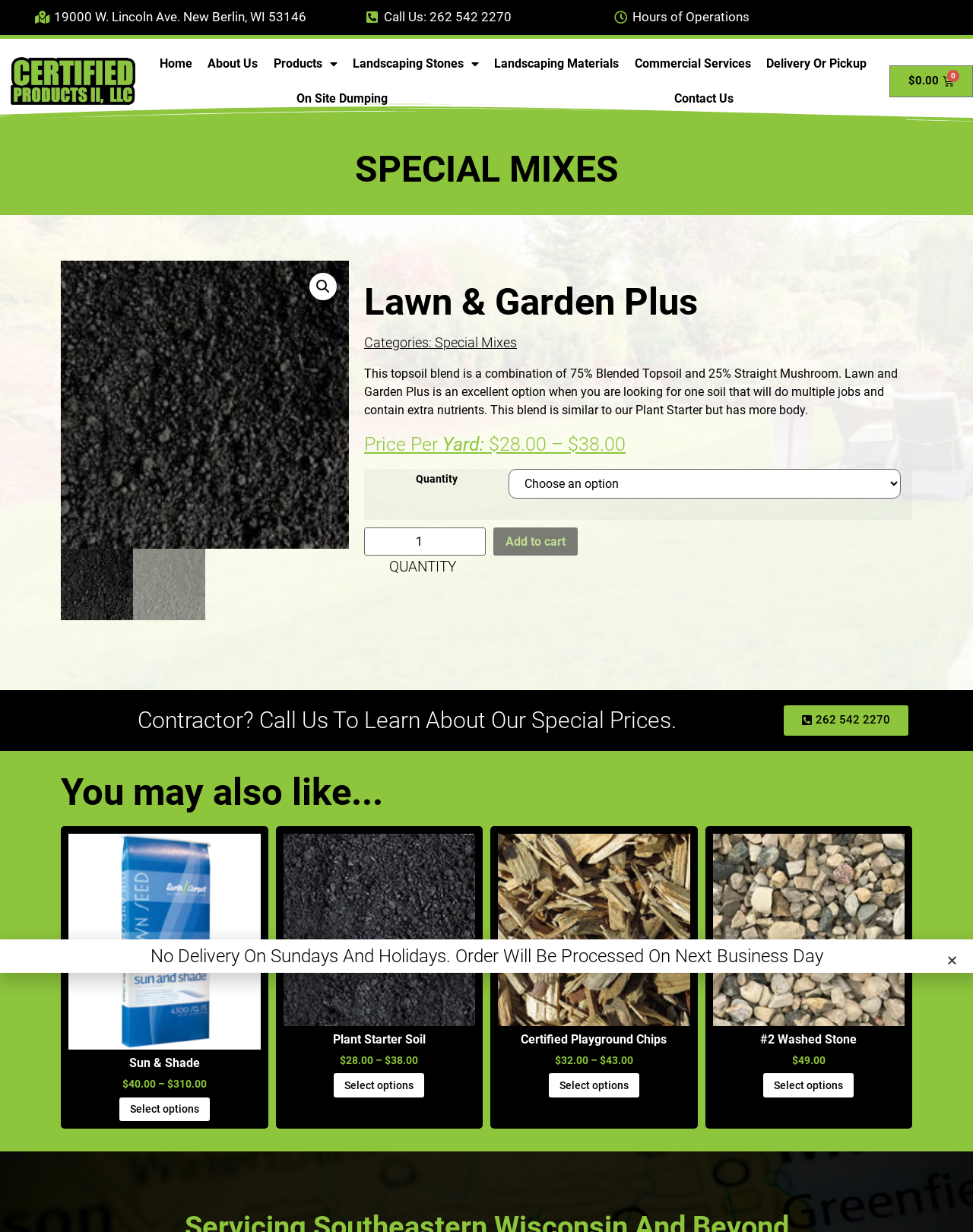Craft a detailed narrative of the webpage's structure and content.

The webpage is for Lawn & Garden Plus, a certified products company. At the top, there are three links providing the company's address, phone number, and hours of operation. Below this, there is a navigation menu with links to various pages, including Home, About Us, Products, Landscaping Stones, Landscaping Materials, Commercial Services, Delivery or Pickup, and On Site Dumping.

On the left side, there is a search icon and a cart icon with a price of $0.00. Below the navigation menu, there is a heading "SPECIAL MIXES" with a link to the same page. Underneath, there are two images, possibly showcasing products or services.

The main content of the page is about a specific product, with a heading "Lawn & Garden Plus" and a subheading "Categories: Special Mixes". There is a description of the product, which is a topsoil blend, and its price range per yard. Below this, there is a section to select the quantity of the product, with a dropdown menu and a button to add it to the cart.

Further down, there is a section with a heading "QUANTITY" and a message for contractors to call for special prices. There is also a section with a heading "You may also like..." featuring four products with links to their respective pages: Sun & Shade, Plant Starter Soil, Certified Playground Chips, and #2 Washed Stone. Each product has a brief description and a link to select options.

At the bottom of the page, there is a notice about no delivery on Sundays and holidays, and a button to close a popup window.